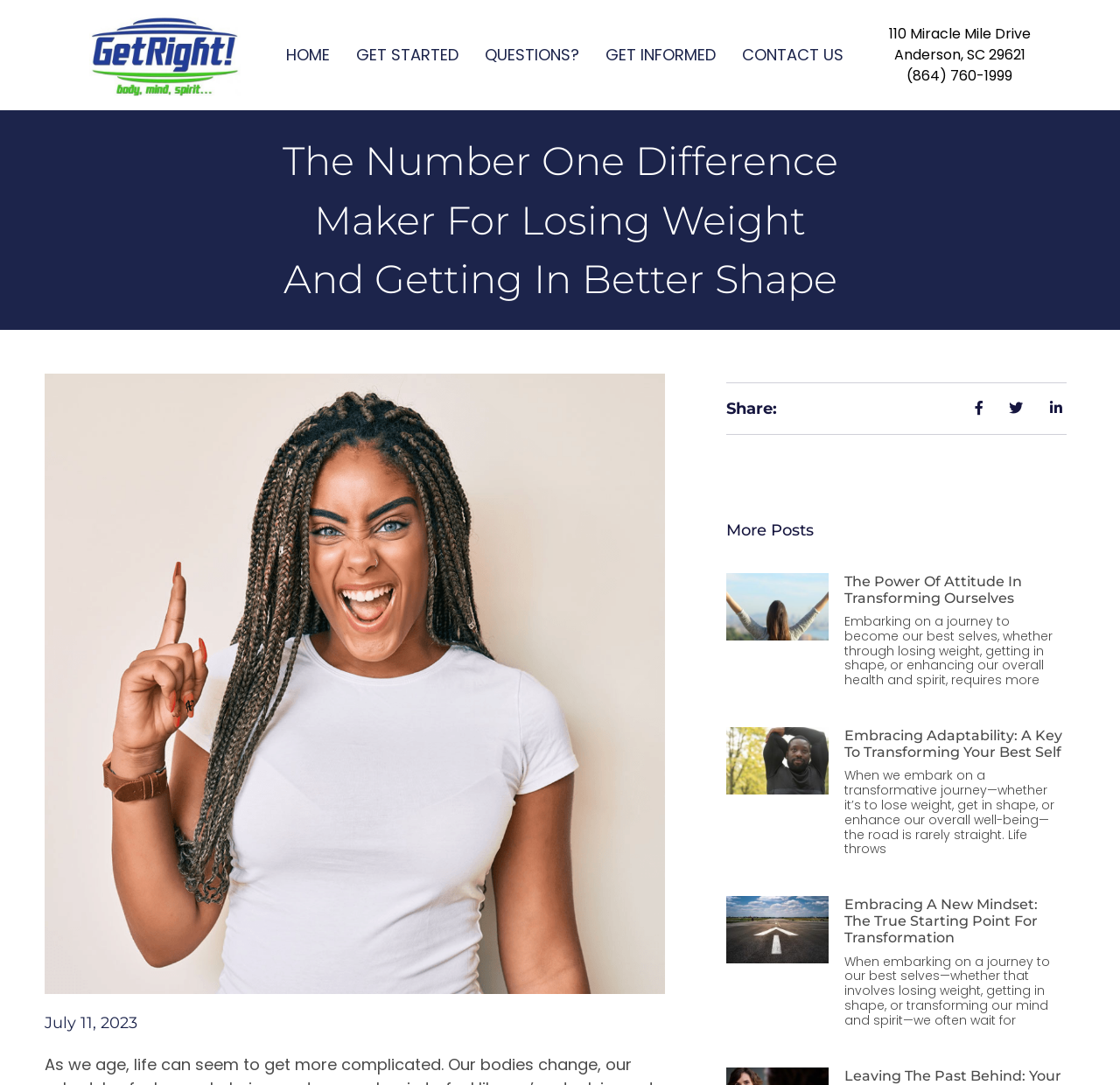Please give a concise answer to this question using a single word or phrase: 
What is the topic of the main heading on the webpage?

Losing Weight and Getting in Better Shape